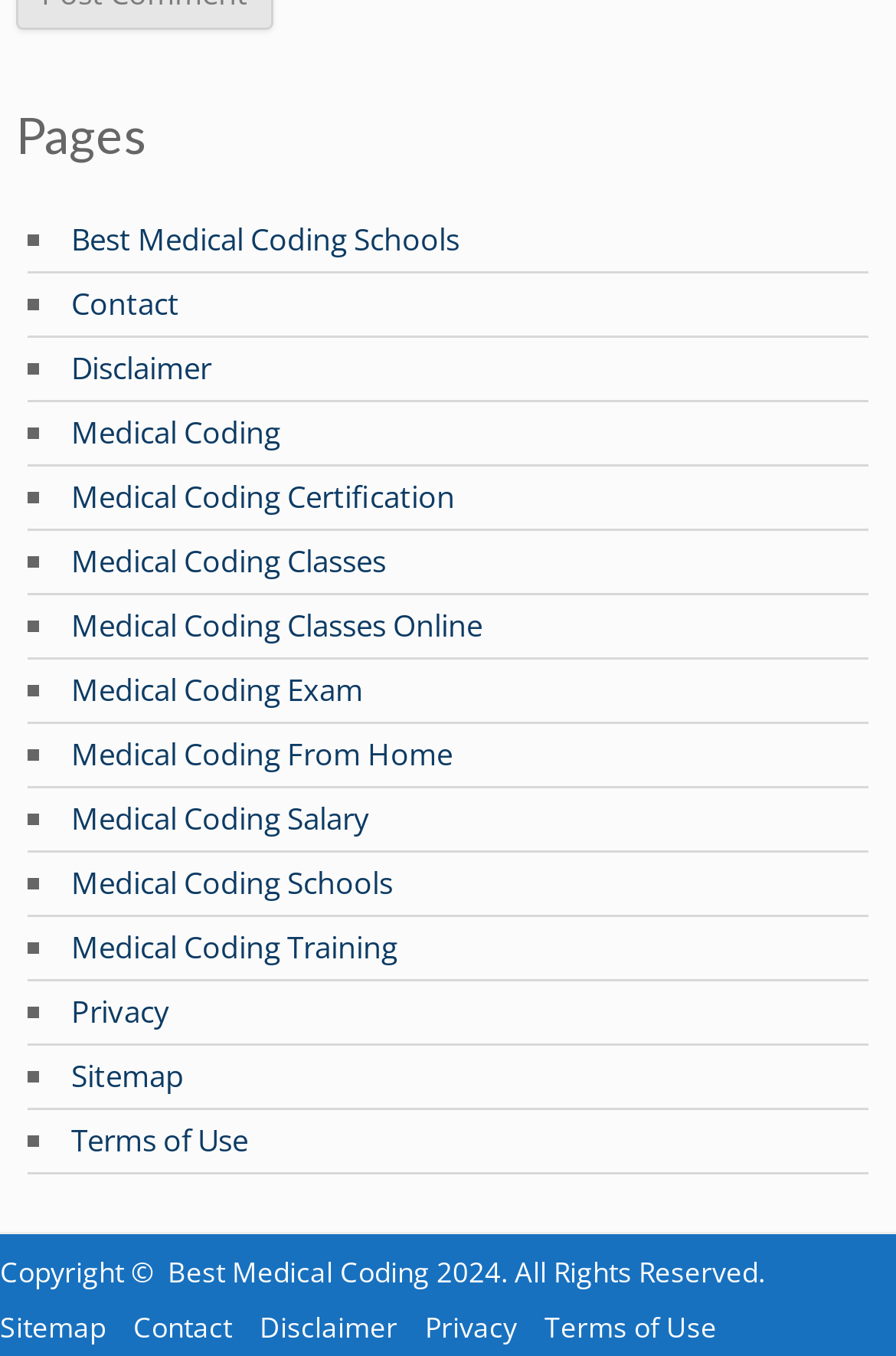Find the bounding box coordinates of the clickable area required to complete the following action: "View Disclaimer".

[0.079, 0.256, 0.236, 0.287]